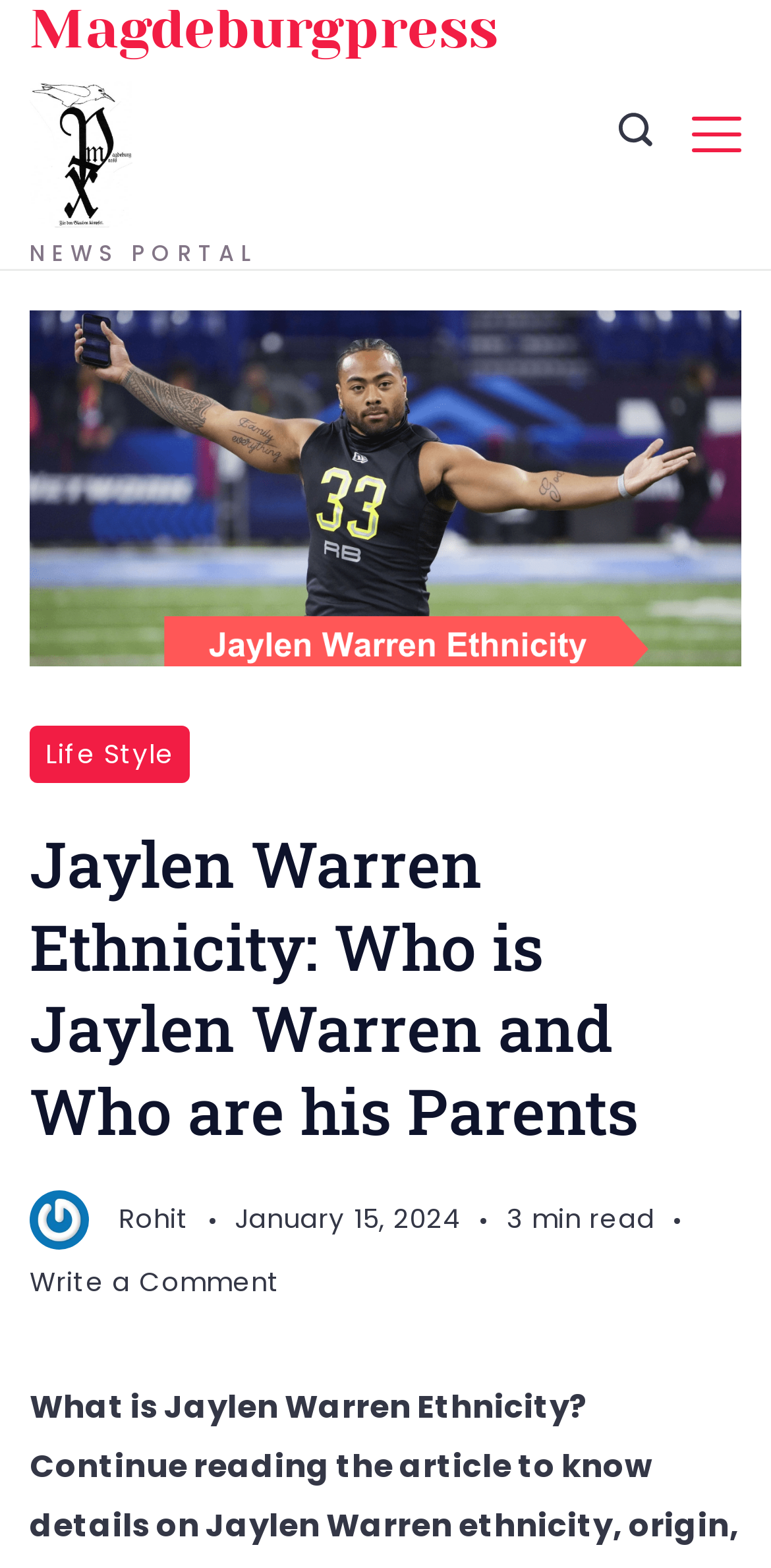What is the topic of the article?
Please provide a comprehensive and detailed answer to the question.

The topic of the article can be inferred from the heading 'Jaylen Warren Ethnicity: Who is Jaylen Warren and Who are his Parents' and the image caption 'Jaylen Warren Ethnicity'.